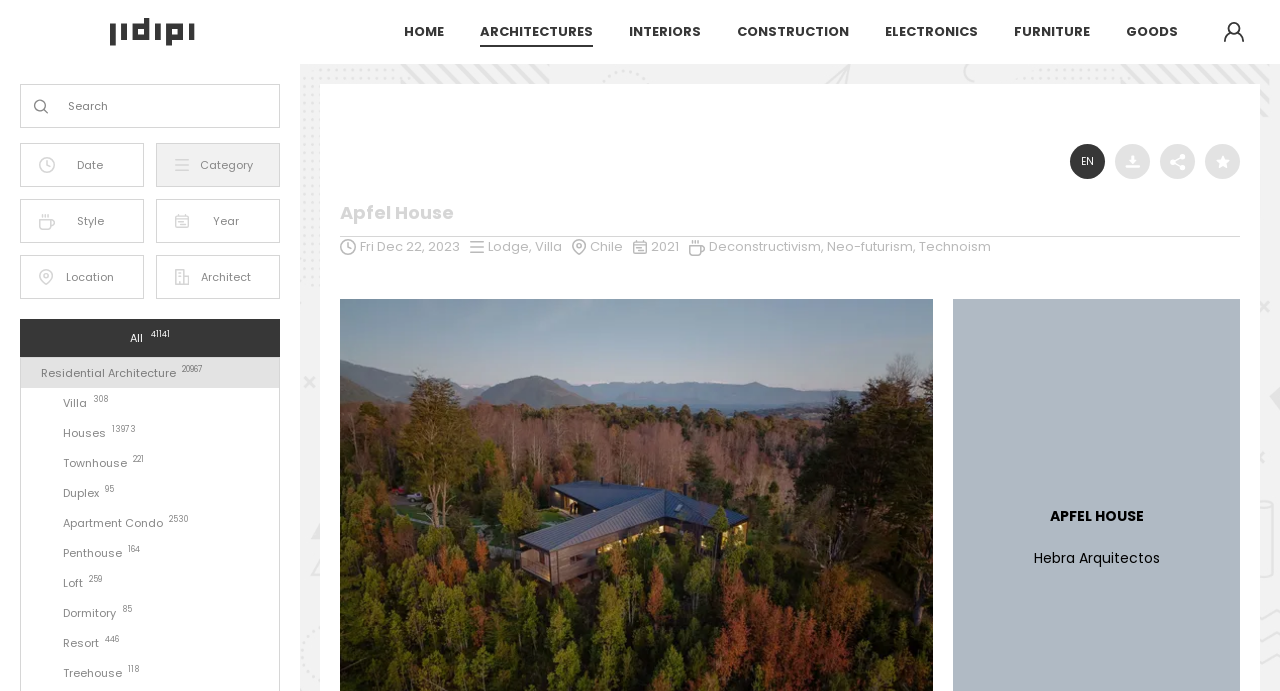Could you locate the bounding box coordinates for the section that should be clicked to accomplish this task: "Click on the 'Residential Architecture 20967' link".

[0.016, 0.518, 0.22, 0.562]